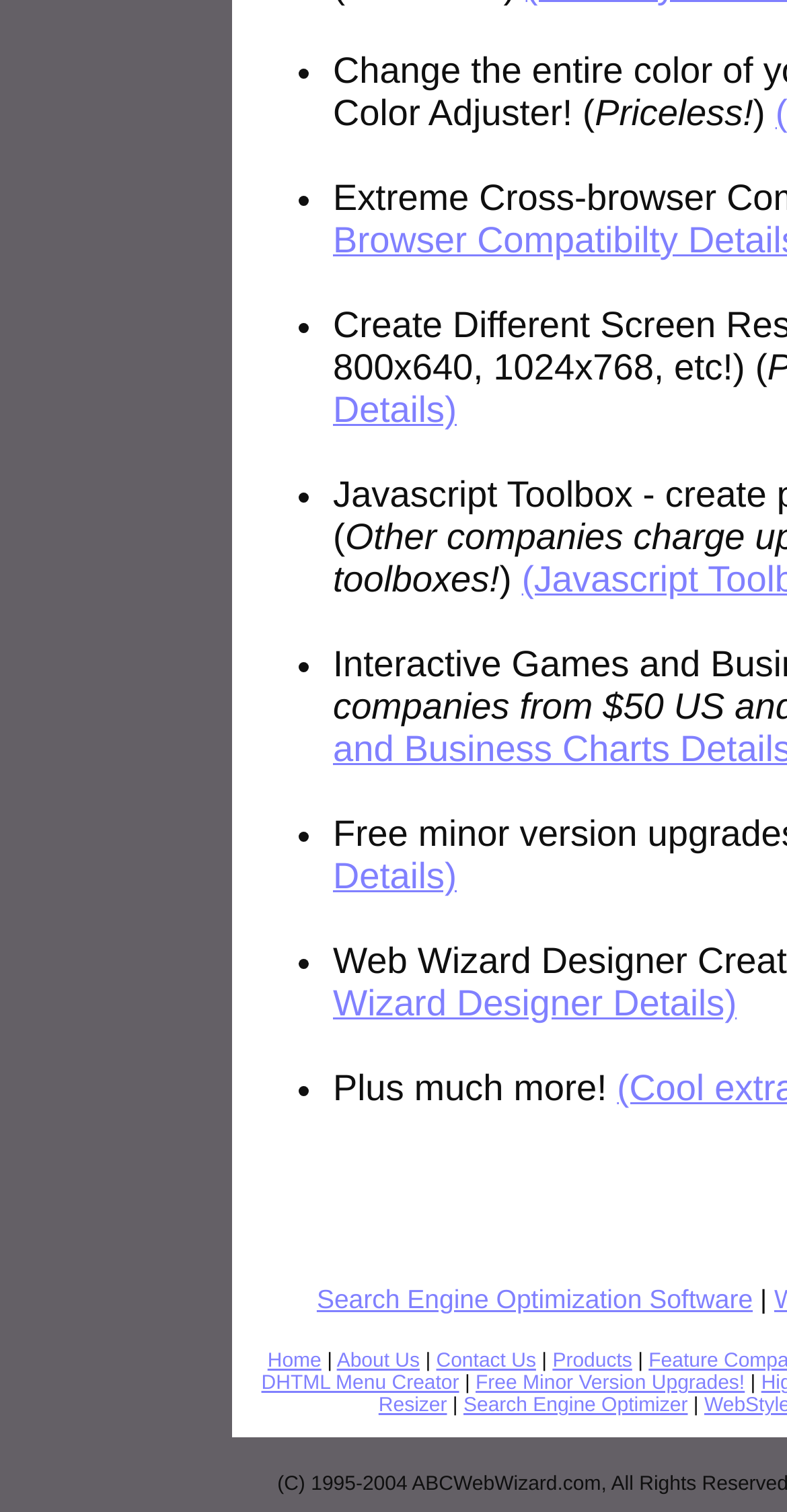Provide the bounding box coordinates of the HTML element described by the text: "X". The coordinates should be in the format [left, top, right, bottom] with values between 0 and 1.

None